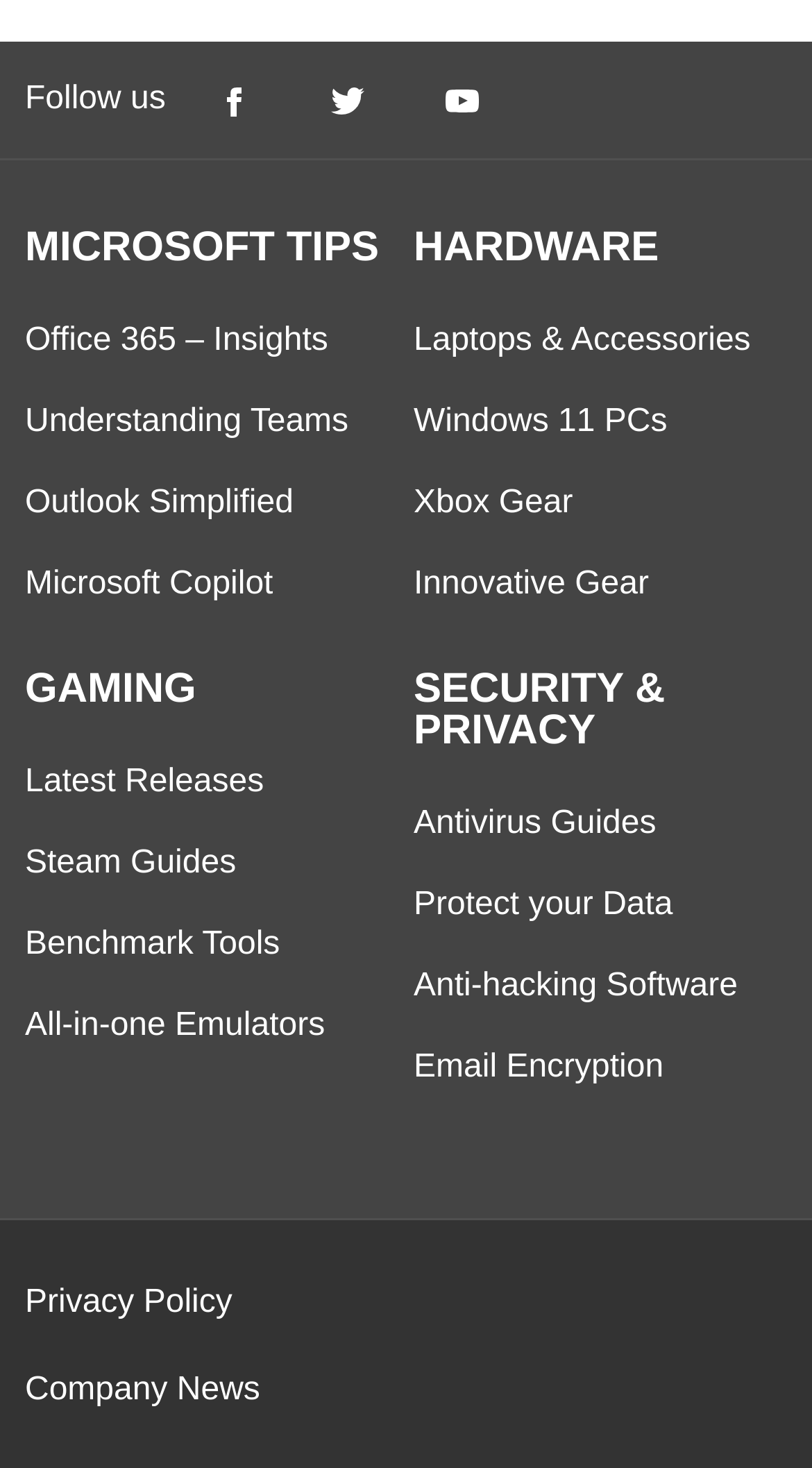What is the logo located at the bottom right corner of the webpage?
Please answer the question with a single word or phrase, referencing the image.

Reflector Media Logo